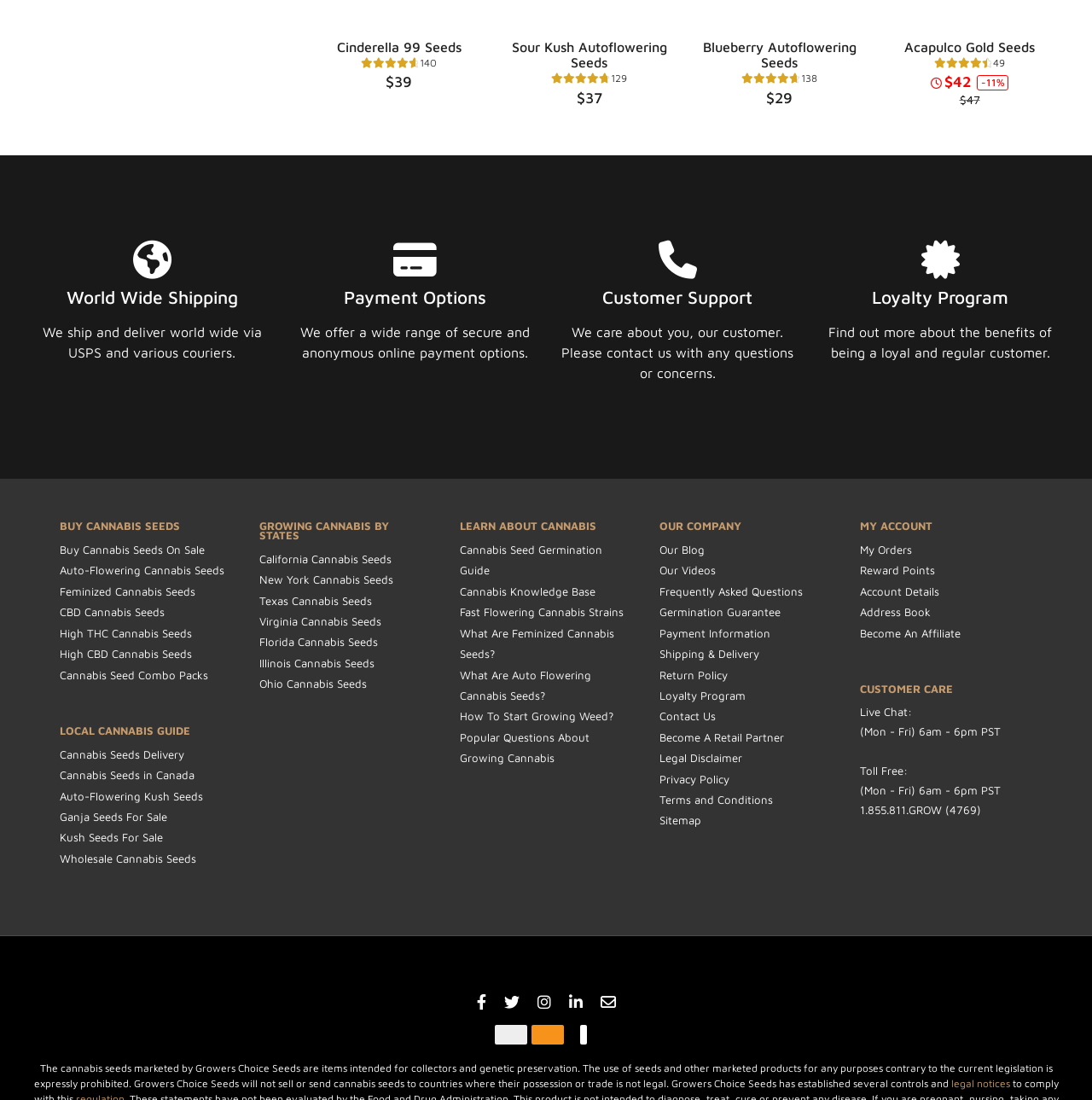For the following element description, predict the bounding box coordinates in the format (top-left x, top-left y, bottom-right x, bottom-right y). All values should be floating point numbers between 0 and 1. Description: Cannabis Seeds in Canada

[0.055, 0.698, 0.178, 0.711]